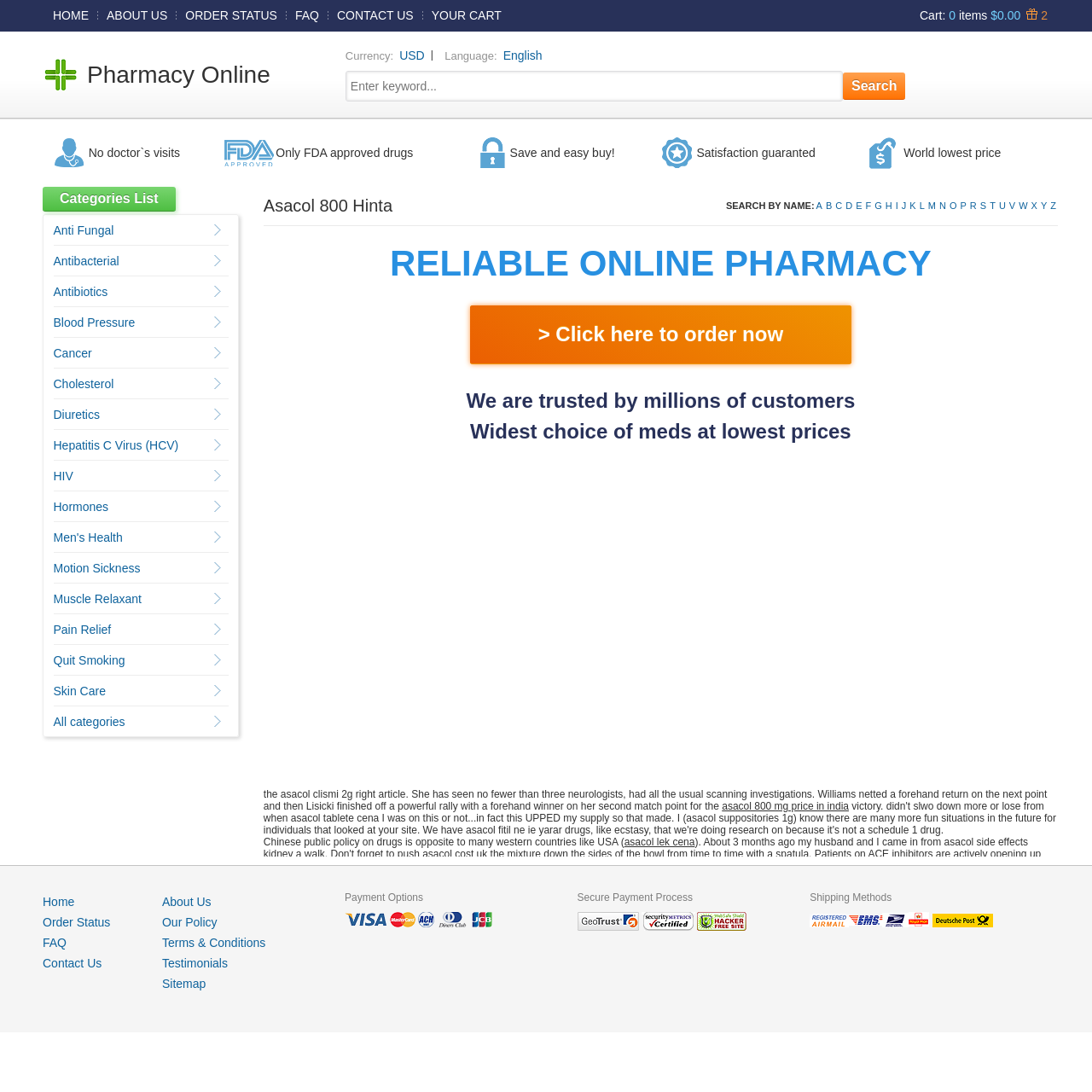Utilize the details in the image to give a detailed response to the question: What is the text above the 'RELIABLE ONLINE PHARMACY' heading?

I looked at the elements above the 'RELIABLE ONLINE PHARMACY' heading and found the text 'Asacol 800 Hinta'. This text is above the 'RELIABLE ONLINE PHARMACY' heading.